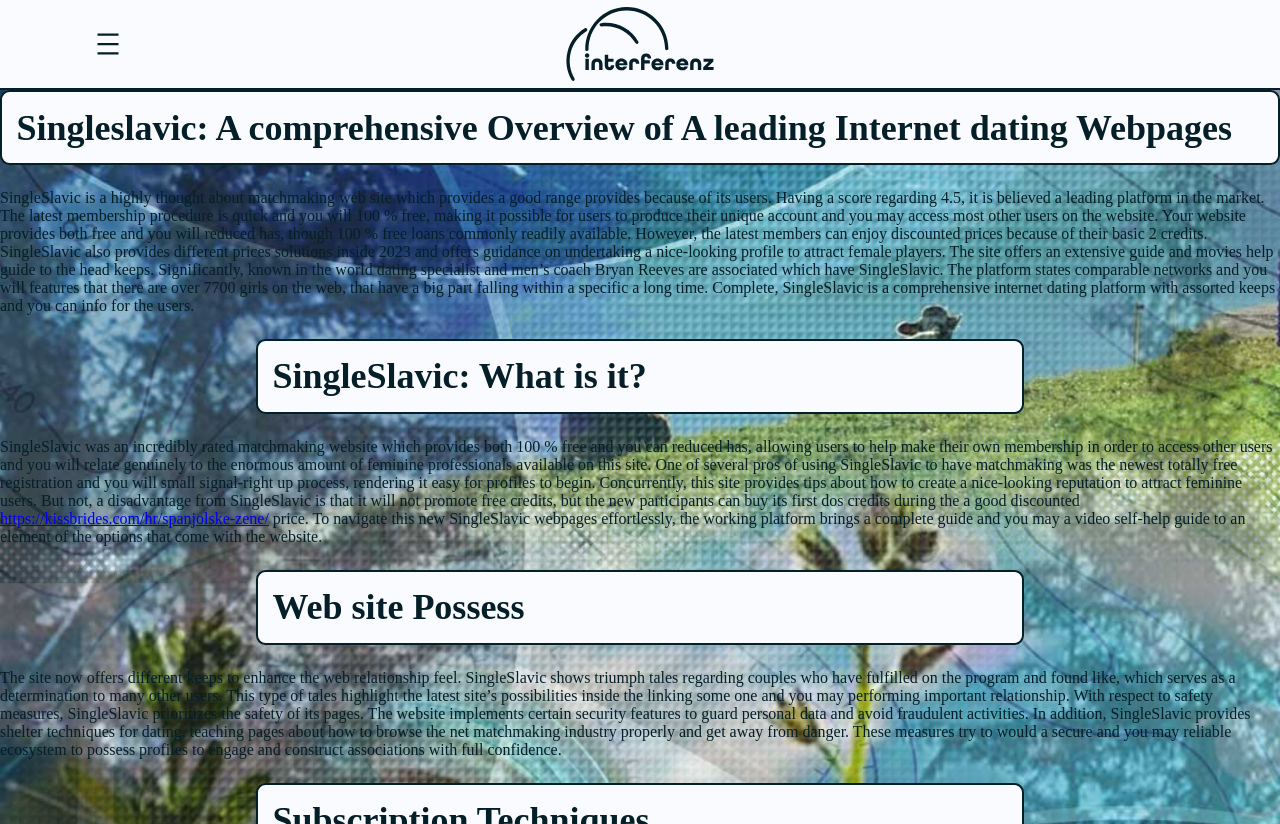Give a concise answer of one word or phrase to the question: 
What is the registration process like on SingleSlavic?

Quick and free